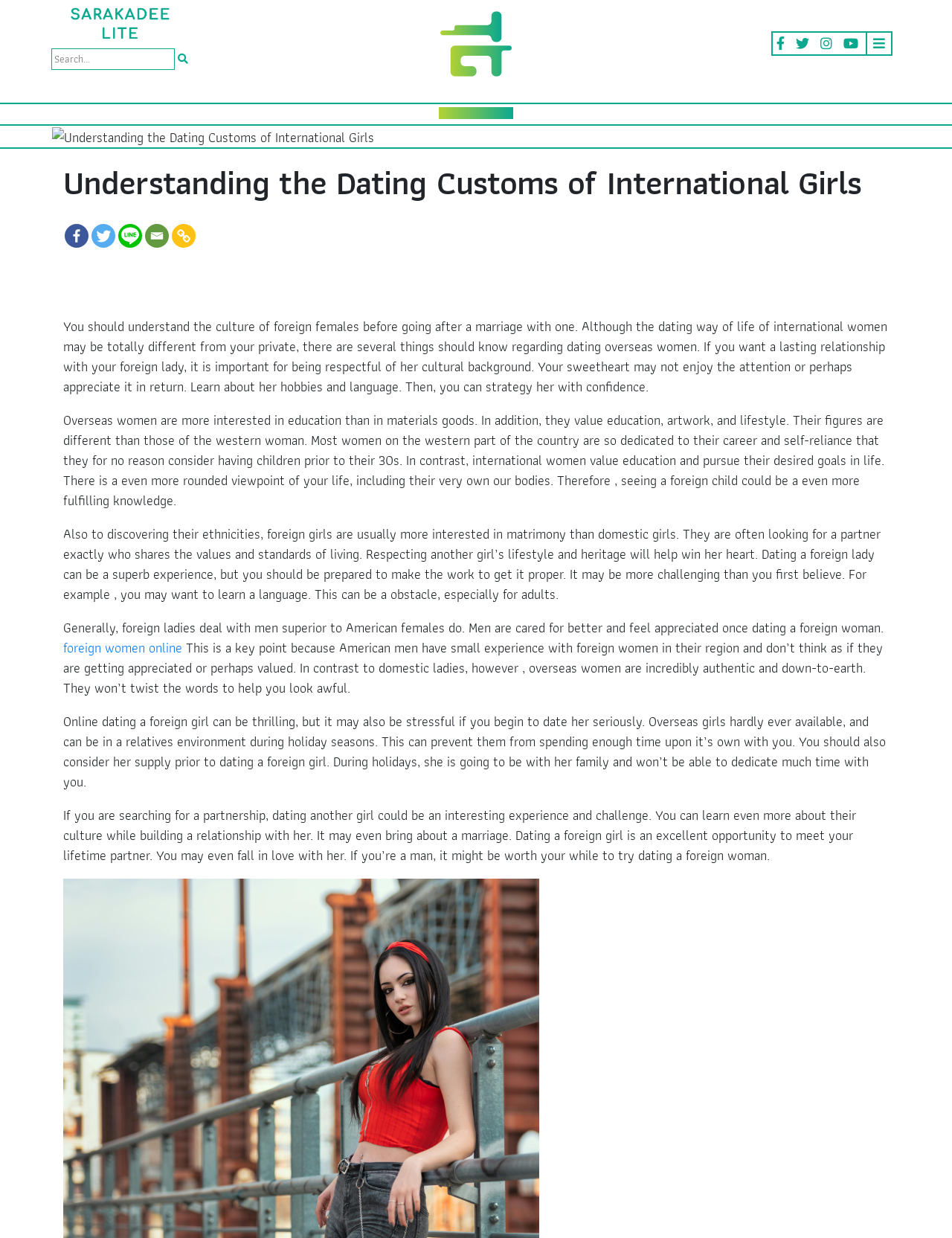Please find and provide the title of the webpage.

Understanding the Dating Customs of International Girls